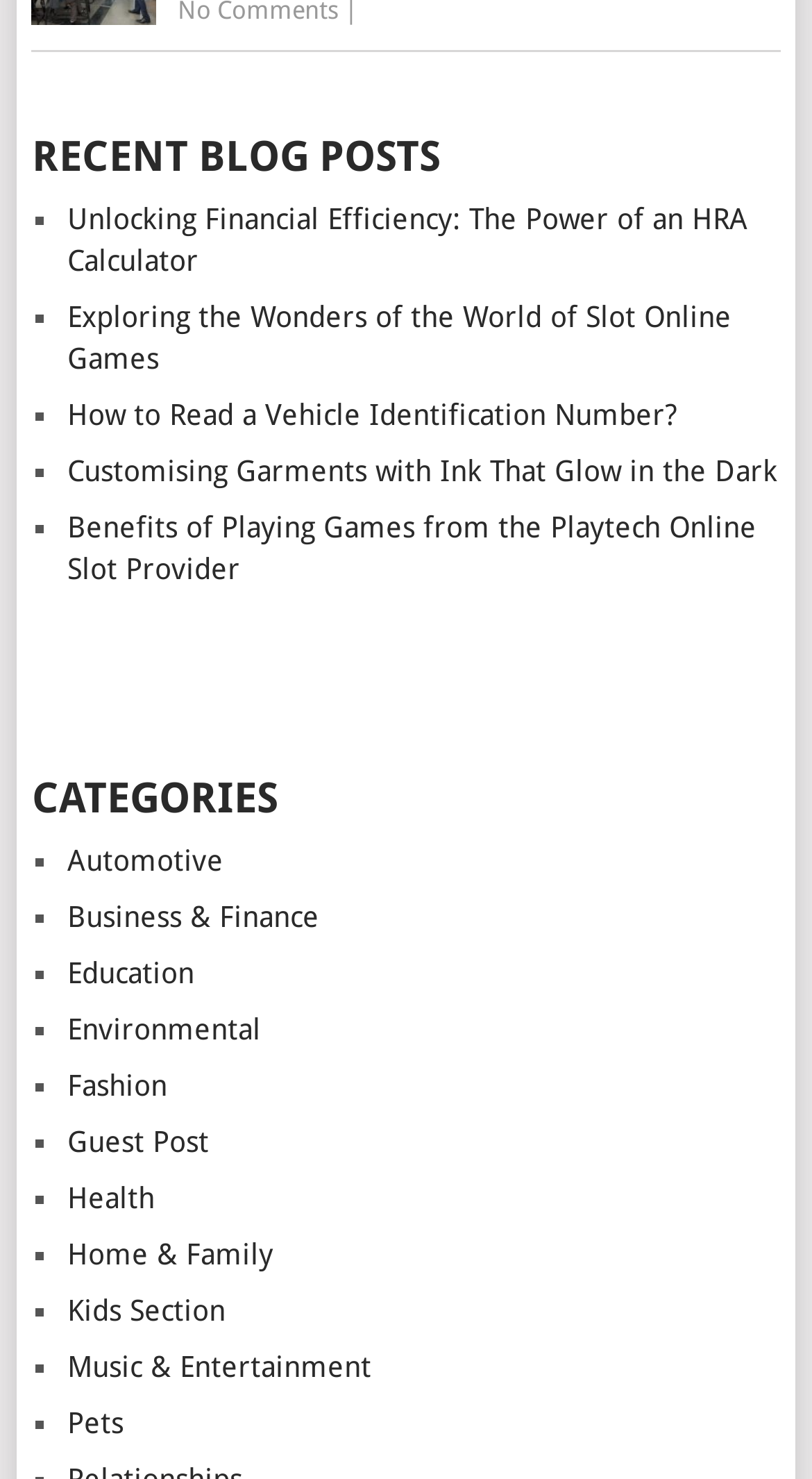Could you indicate the bounding box coordinates of the region to click in order to complete this instruction: "Read the blog post about financial efficiency".

[0.083, 0.137, 0.921, 0.187]